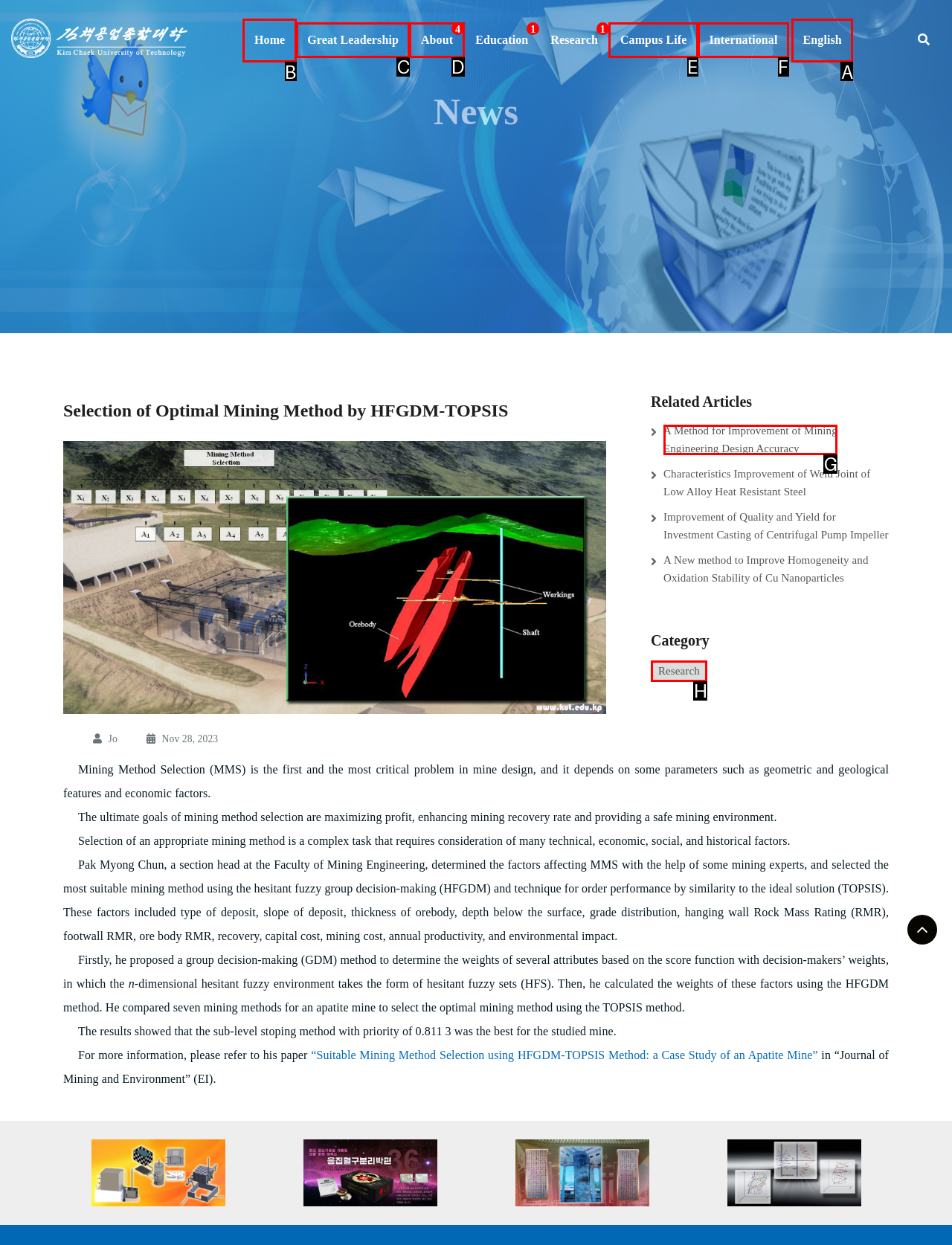Identify the letter of the correct UI element to fulfill the task: Click the 'Home' link from the given options in the screenshot.

B